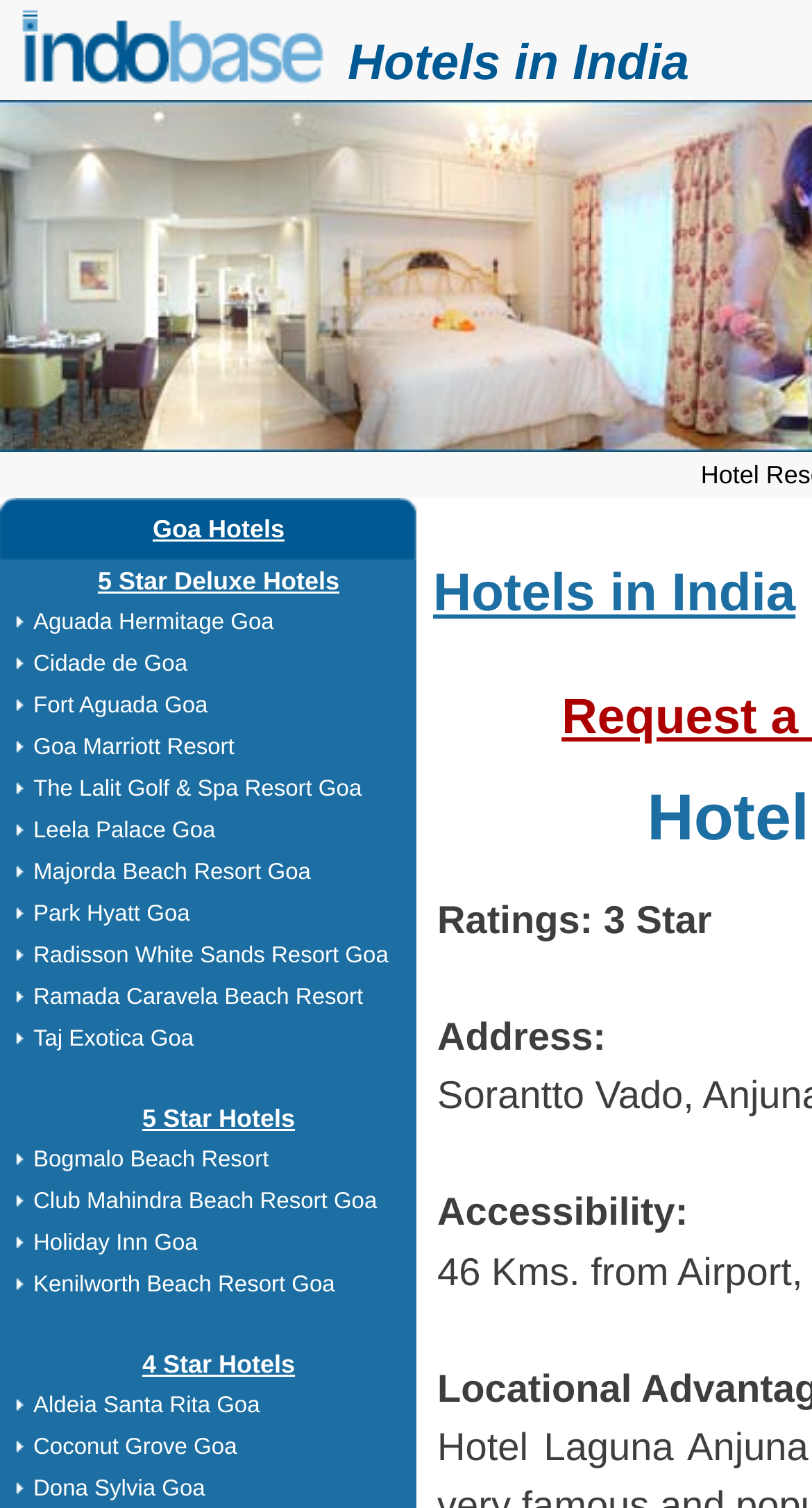Can you identify the bounding box coordinates of the clickable region needed to carry out this instruction: 'Explore Hotels in India'? The coordinates should be four float numbers within the range of 0 to 1, stated as [left, top, right, bottom].

[0.428, 0.023, 0.849, 0.061]